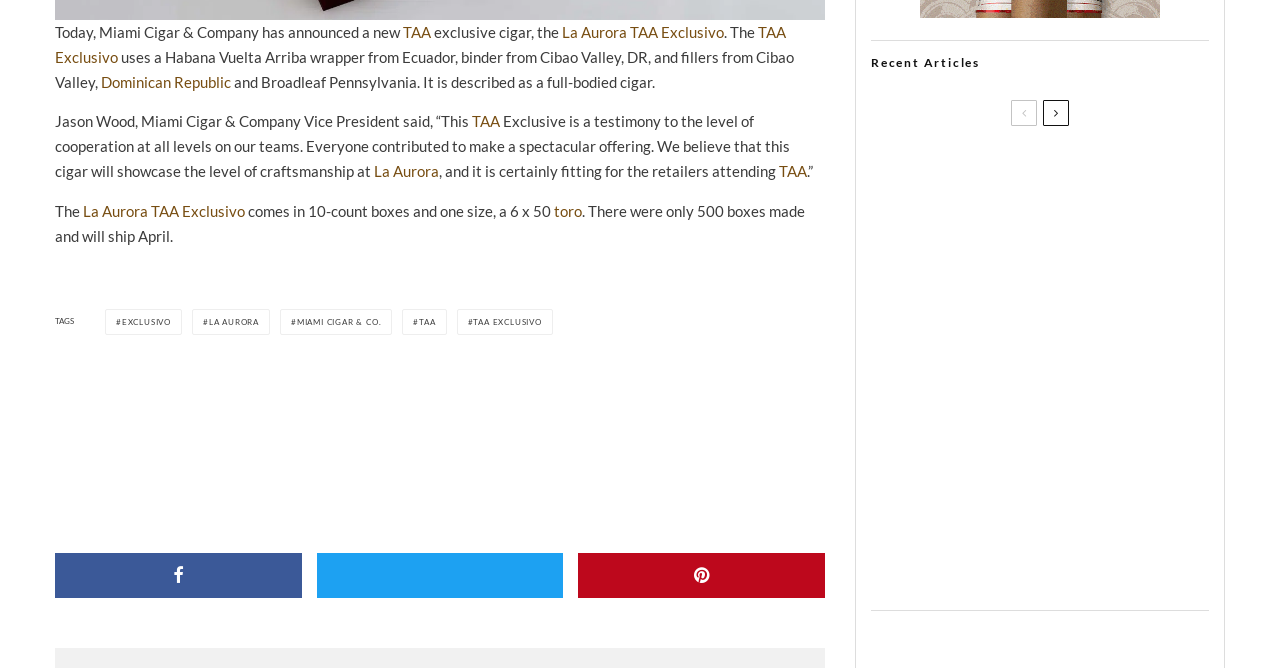Show the bounding box coordinates for the HTML element as described: "Dominican Republic".

[0.079, 0.108, 0.18, 0.135]